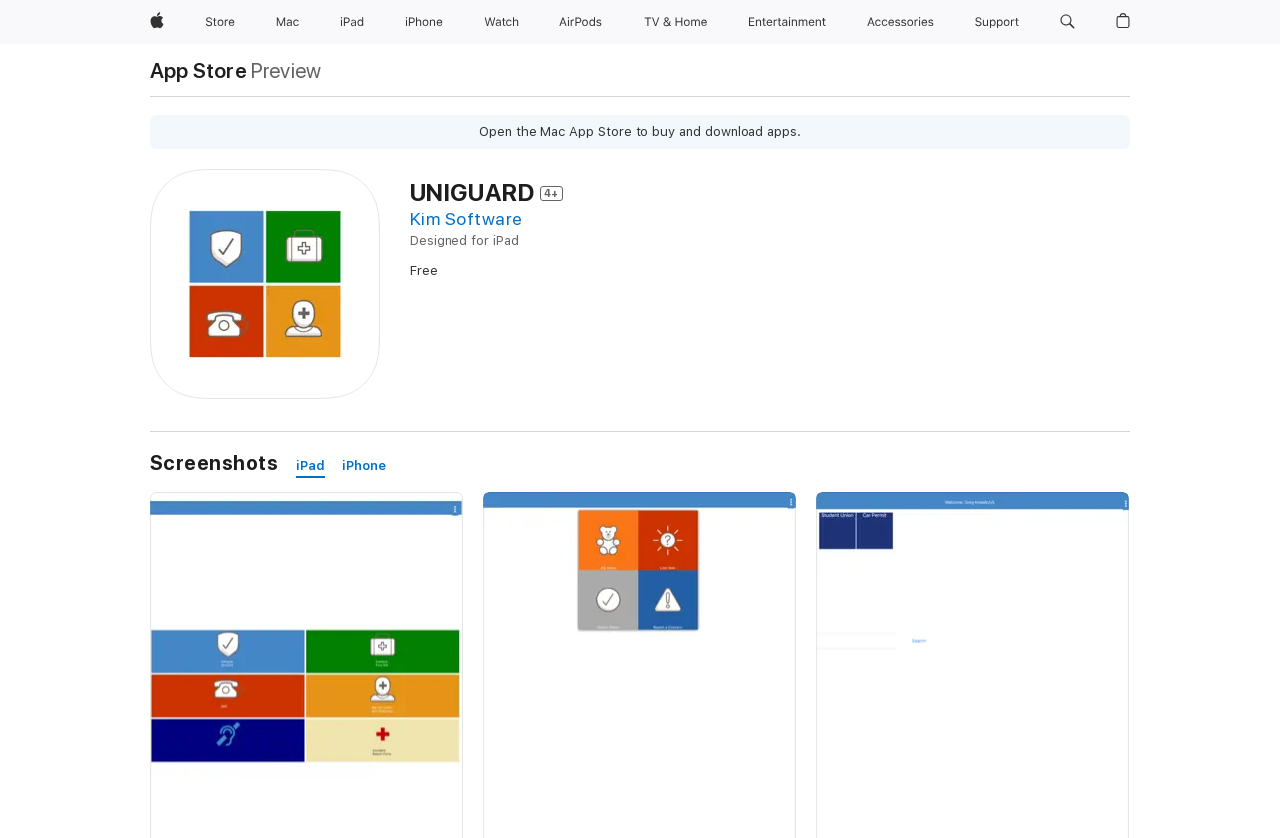What is the function of the button with an image of a bag?
Answer with a single word or phrase, using the screenshot for reference.

Shopping Bag